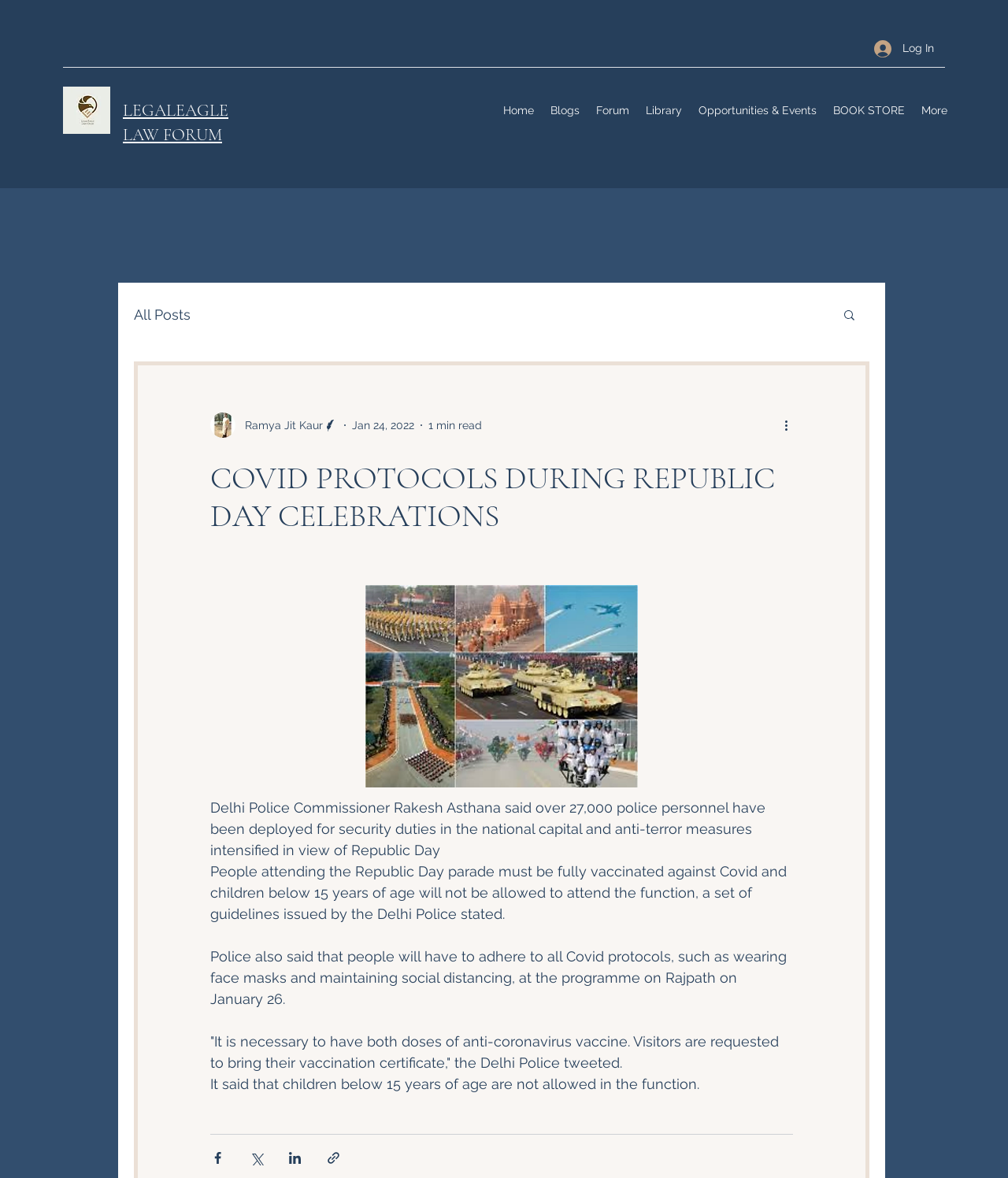Provide an in-depth caption for the webpage.

This webpage appears to be a blog post or news article about COVID protocols during Republic Day celebrations. At the top, there is a button to log in, accompanied by a small image. Below this, there is a link to an image called "LegalEagle_jpeg-01.jpg" and a link to "LEGALEAGLE LAW FORUM". 

On the top right, there is a navigation menu with links to "Home", "Blogs", "Forum", "Library", "Opportunities & Events", and "BOOK STORE". Below this, there is another navigation menu with a link to "All Posts". 

To the right of the navigation menus, there is a search button with a small image. Below this, there is a section with a writer's picture, their name "Ramya Jit Kaur", and their title "Writer". The date "Jan 24, 2022" and "1 min read" are also displayed. 

The main content of the webpage is an article with the heading "COVID PROTOCOLS DURING REPUBLIC DAY CELEBRATIONS". The article consists of four paragraphs of text, describing the COVID protocols and guidelines issued by the Delhi Police for the Republic Day parade. 

At the bottom of the article, there are buttons to share the content via Facebook, Twitter, LinkedIn, and a link. Each button has a small image accompanying it.